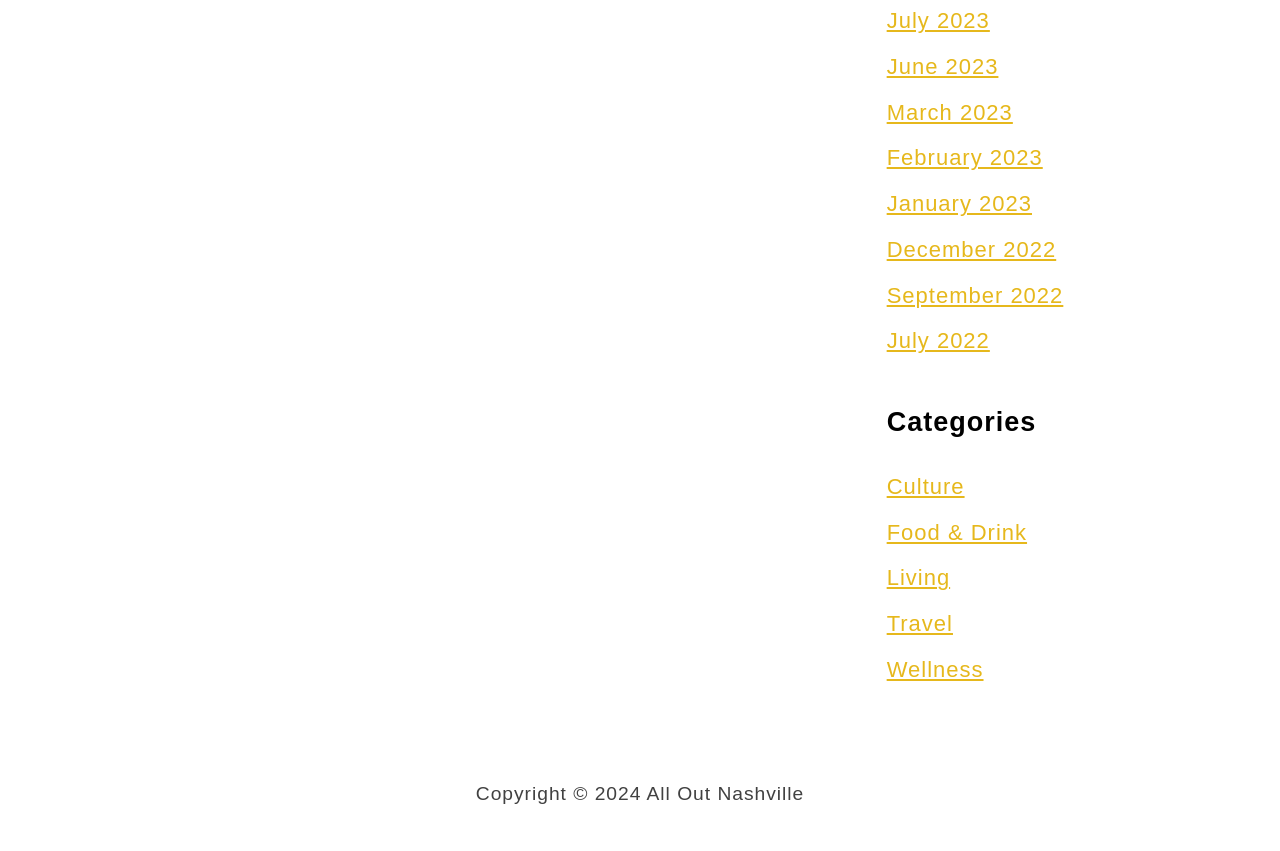Locate the UI element described as follows: "Living". Return the bounding box coordinates as four float numbers between 0 and 1 in the order [left, top, right, bottom].

[0.693, 0.664, 0.742, 0.694]